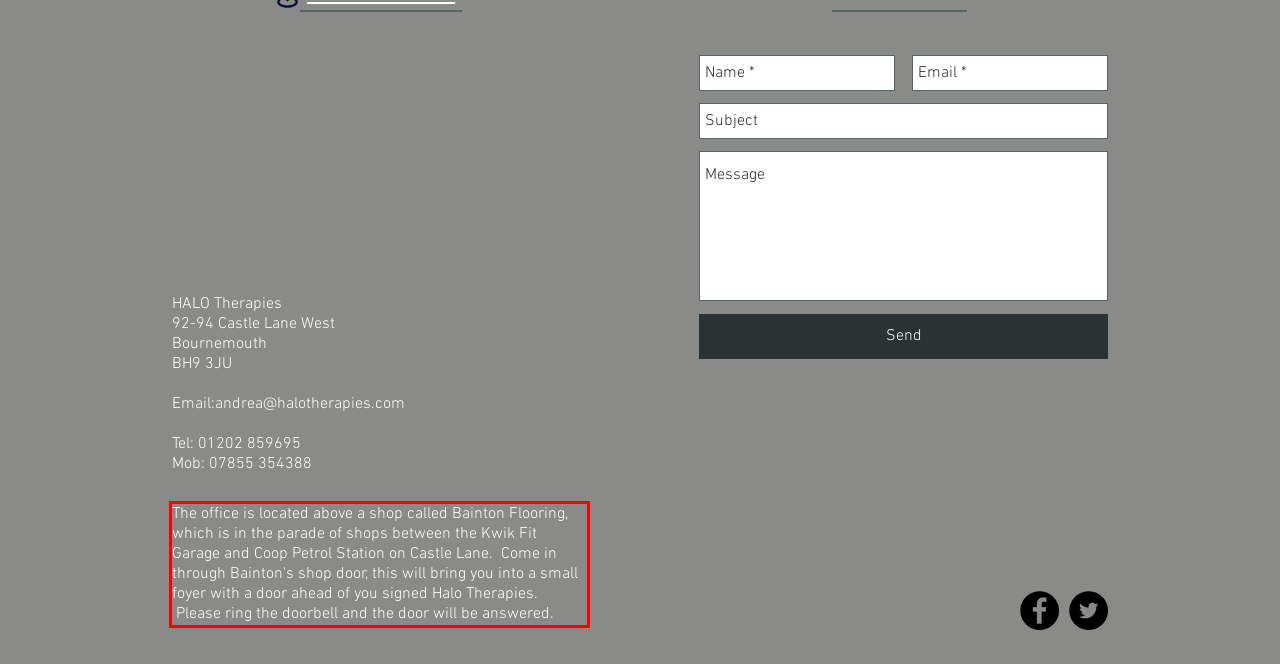Review the webpage screenshot provided, and perform OCR to extract the text from the red bounding box.

The office is located above a shop called Bainton Flooring, which is in the parade of shops between the Kwik Fit Garage and Coop Petrol Station on Castle Lane. Come in through Bainton's shop door, this will bring you into a small foyer with a door ahead of you signed Halo Therapies. Please ring the doorbell and the door will be answered.